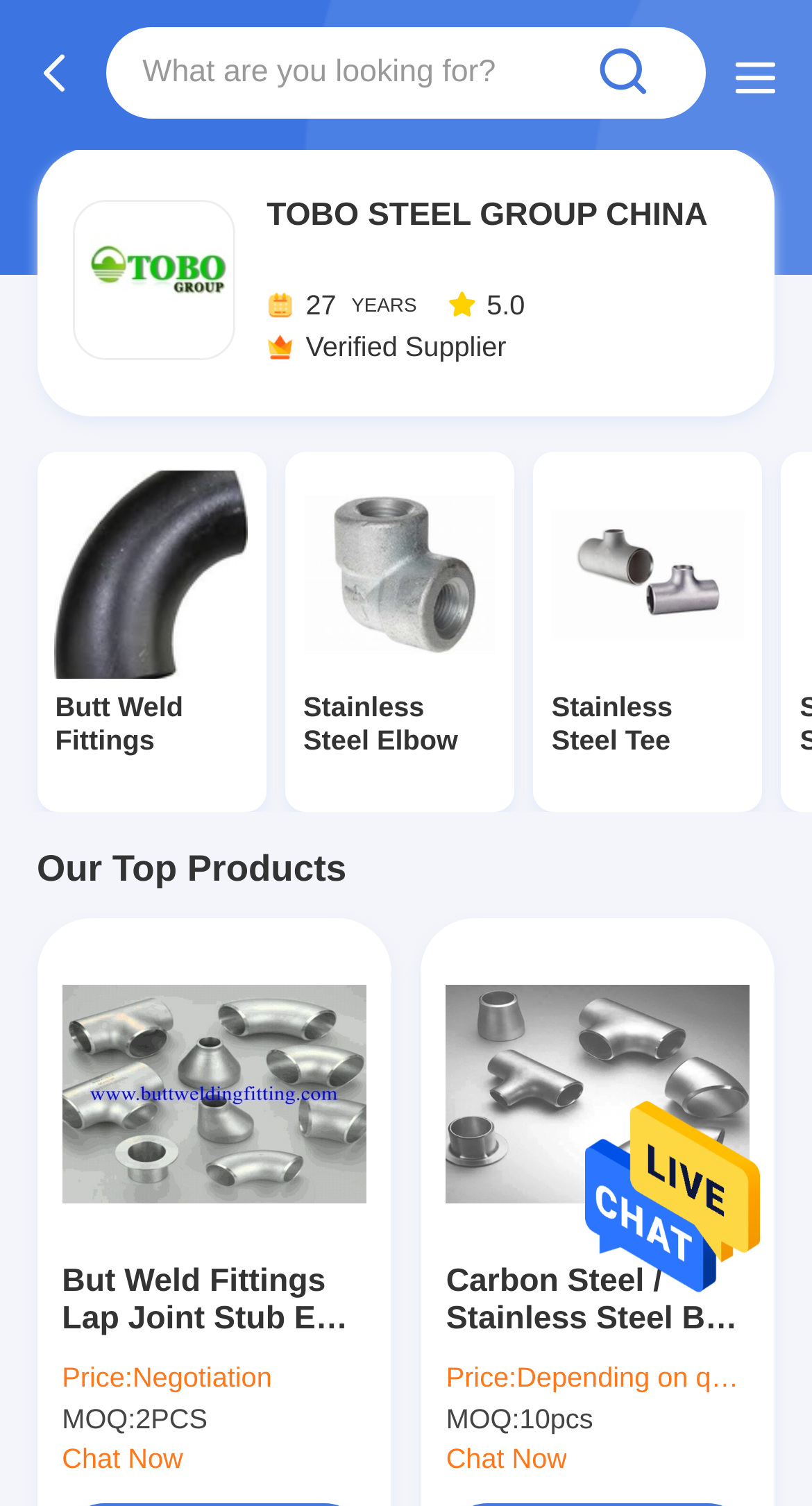Give a detailed explanation of the elements present on the webpage.

This webpage is about TOBO STEEL GROUP CHINA, a company that specializes in Butt Weld Fittings and Stainless Steel Elbow factories. At the top of the page, there is a search bar with a placeholder text "What are you looking for?" and a search button with a magnifying glass icon. 

Below the search bar, there is a logo of TOBO STEEL GROUP CHINA, which is an image with a link to the company's homepage. Next to the logo, there is a heading that reads "TOBO STEEL GROUP CHINA" with a link to the company's homepage. 

On the left side of the page, there are three sections with headings "Butt Weld Fittings", "Stainless Steel Elbow", and "Stainless Steel Tee", each with a link to a corresponding webpage. Below each heading, there is an image with a link to the same webpage.

In the middle of the page, there is a section with the title "Our Top Products". Below this title, there are two product listings. The first product is "But Weld Fittings Lap Joint Stub End Super Duplex UNS S32760 F55 ASTM A182 F55 SA182 F55 DIN 1.4501" with an image, a link to the product page, and details such as price and minimum order quantity. The second product is "Carbon Steel / Stainless Steel Butt Weld Fittings Steel Pipe Tee with ISO9001 Approvals" with an image, a link to the product page, and details such as price and minimum order quantity. Each product listing has a "Chat Now" button.

At the bottom of the page, there is a section with the company's information, including the number of years it has been in business and a "Verified Supplier" badge.